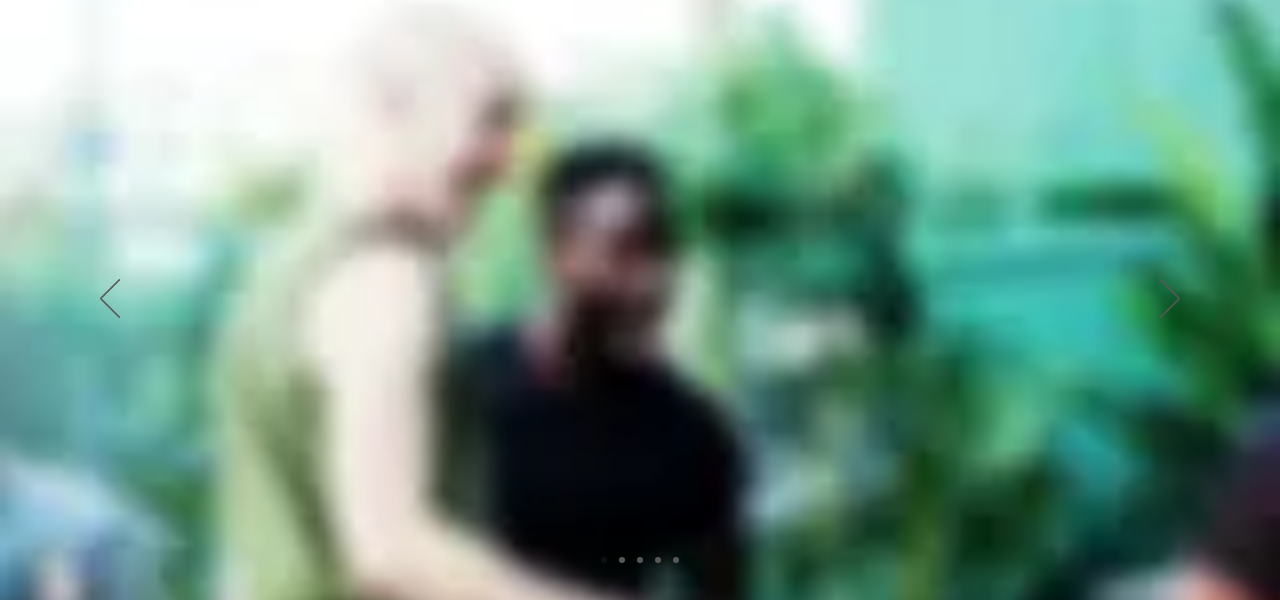How many individuals are in the image?
Provide a detailed and well-explained answer to the question.

The caption explicitly states that the image showcases two individuals engaged in a friendly interaction, which indicates that there are only two people in the image.